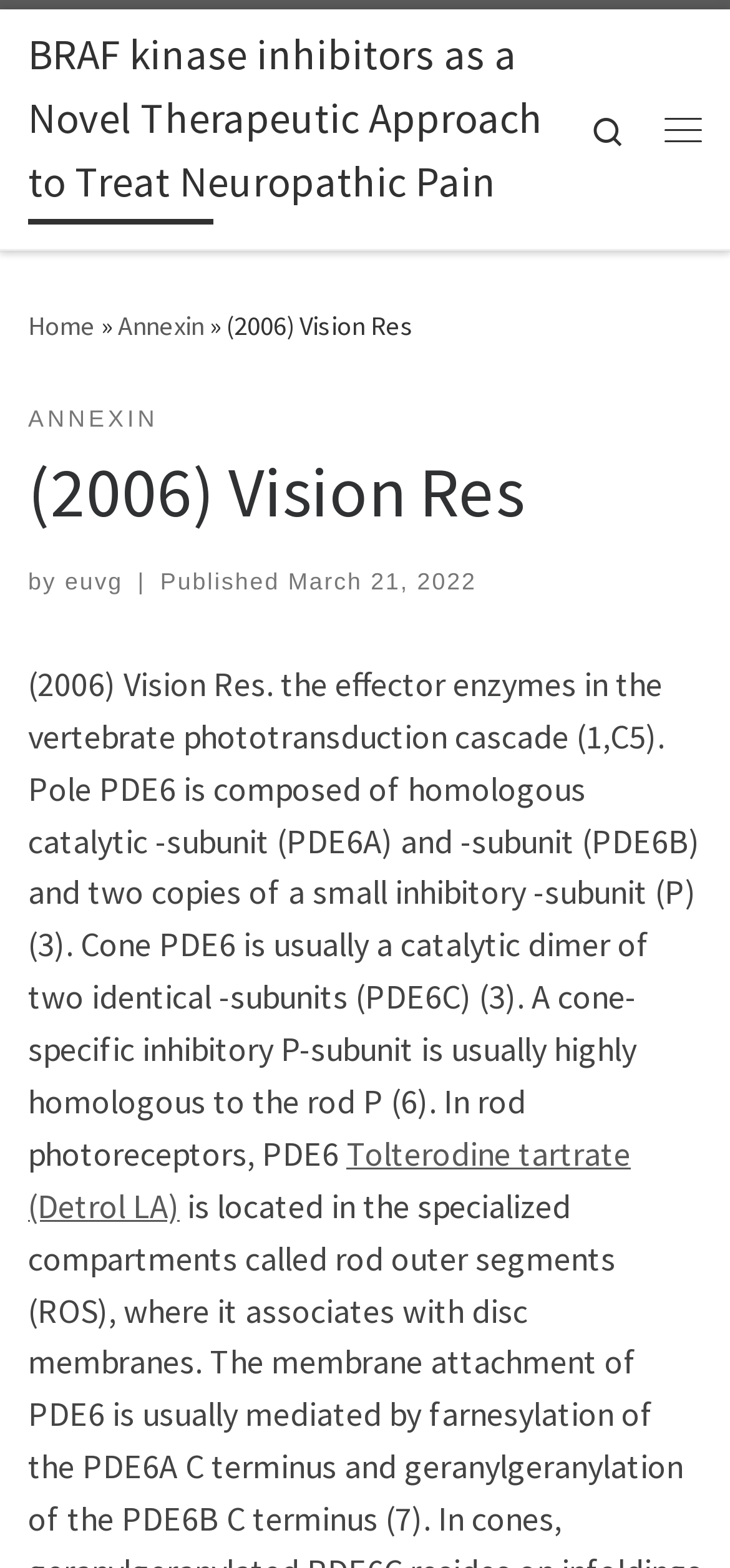Explain the webpage's design and content in an elaborate manner.

This webpage appears to be a research article or academic paper about BRAF kinase inhibitors as a novel therapeutic approach to treat neuropathic pain. 

At the top left of the page, there is a "Skip to content" link. Next to it, there is a link to the title of the article, "BRAF kinase inhibitors as a Novel Therapeutic Approach to Treat Neuropathic Pain". On the top right, there is a search icon and a menu button.

Below the title, there is a navigation menu with links to "Home", "Annexin", and others, separated by a "»" symbol. 

The main content of the page is divided into two sections. The top section has a header with the title "(2006) Vision Res" and a link to "ANNEXIN". Below the header, there is information about the author, "euvg", and the publication date, "March 21, 2022". 

The main text of the article starts below the publication information. It discusses the effector enzymes in the vertebrate phototransduction cascade, specifically the composition of rod and cone PDE6. The text is quite technical and appears to be a scientific or academic paper. 

There is a link to "Tolterodine tartrate (Detrol LA)" at the bottom of the page, which may be related to the topic of the article.